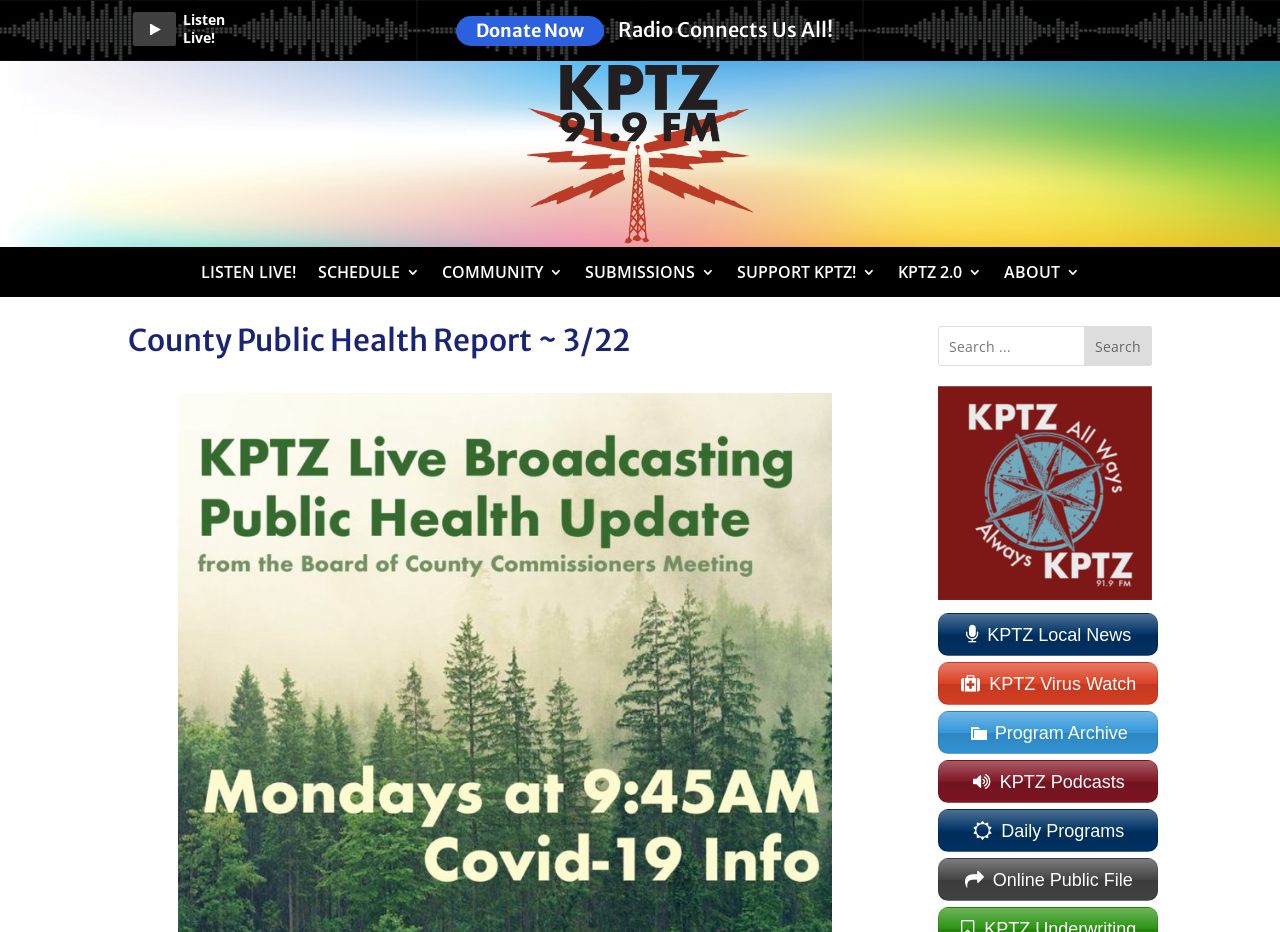What is the purpose of the button in the search bar?
Using the image, answer in one word or phrase.

Search